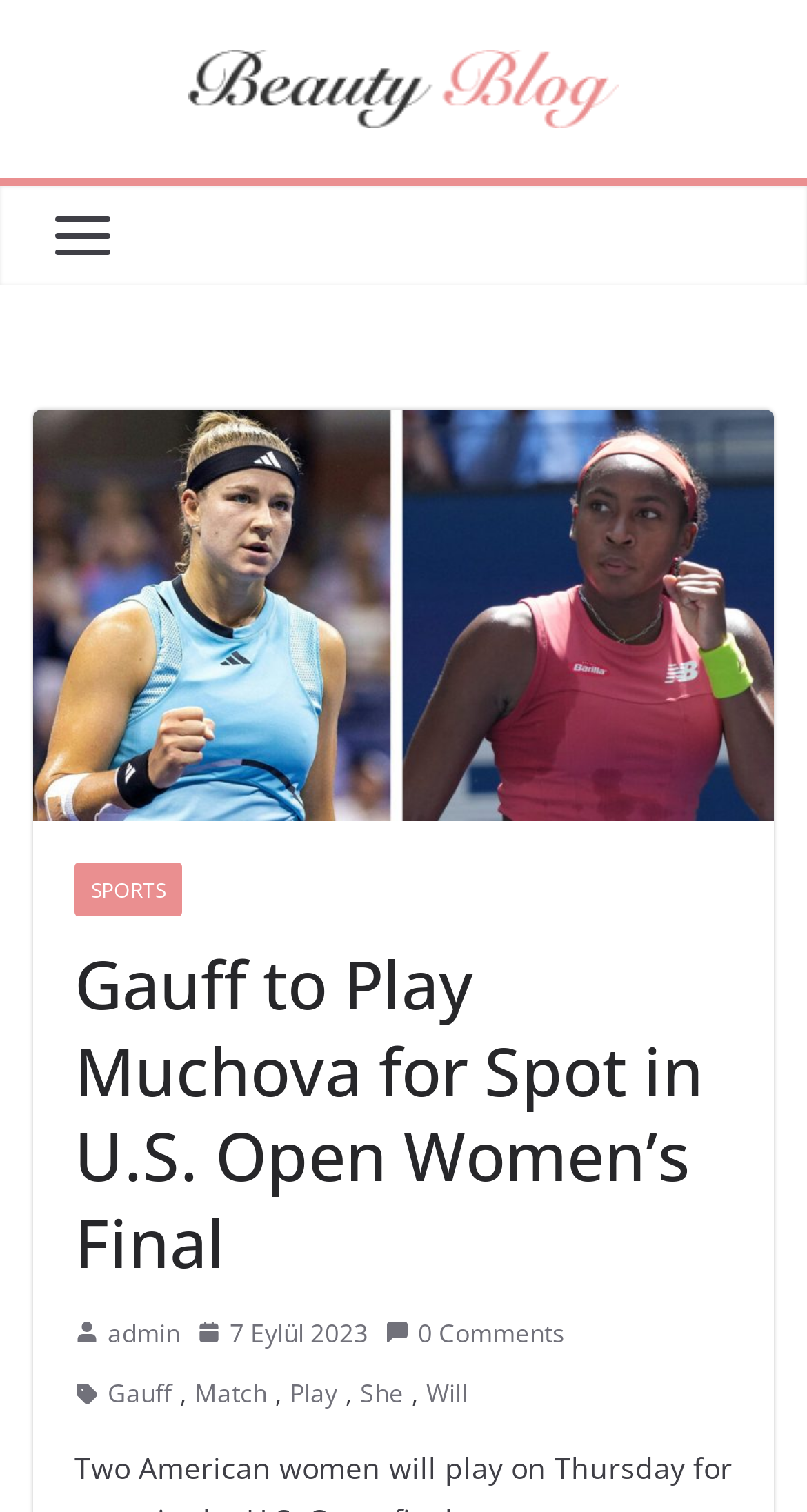What category is this article under?
Please use the image to provide a one-word or short phrase answer.

SPORTS